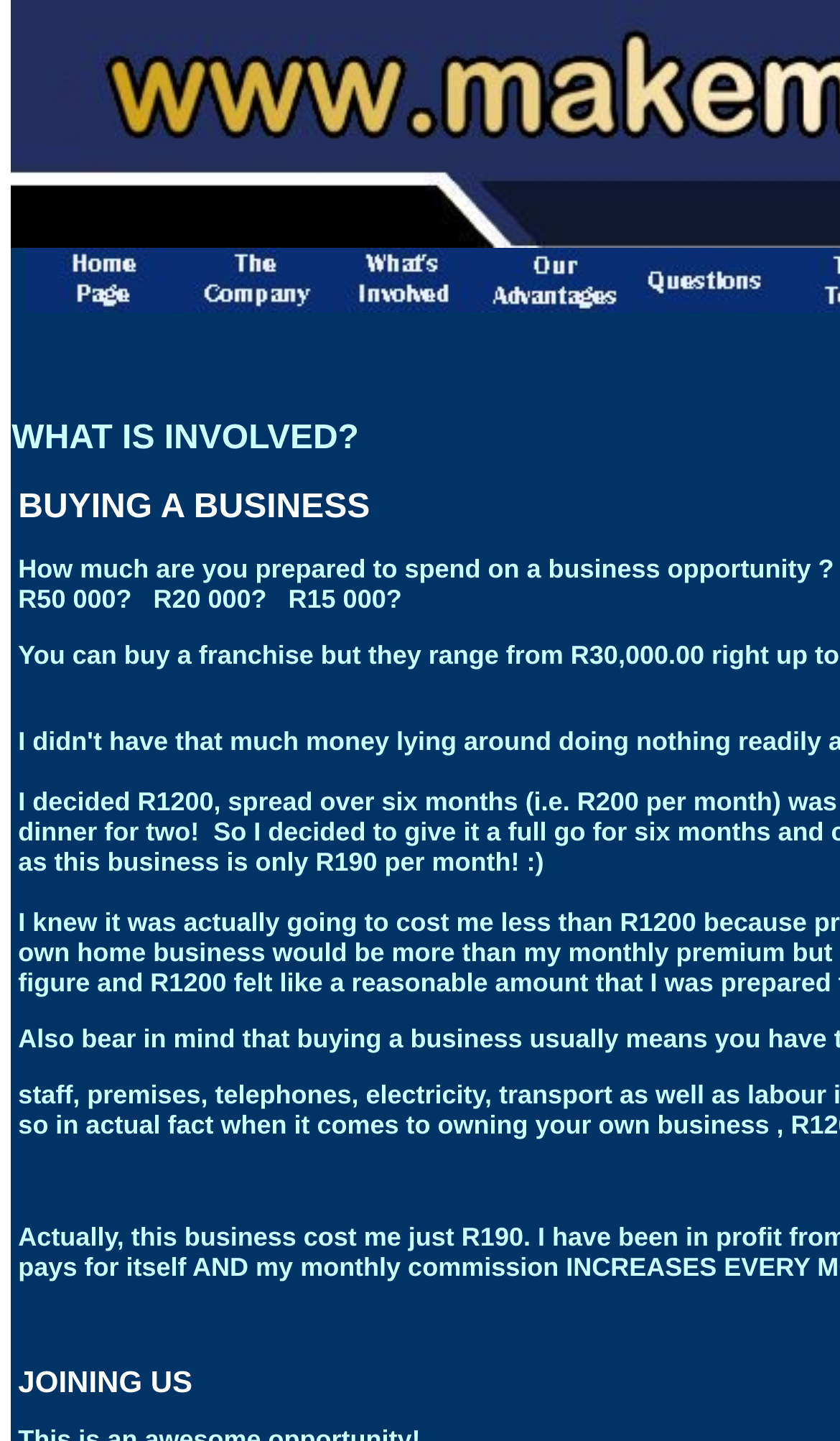What is the headline of the webpage?

WHAT IS INVOLVED?